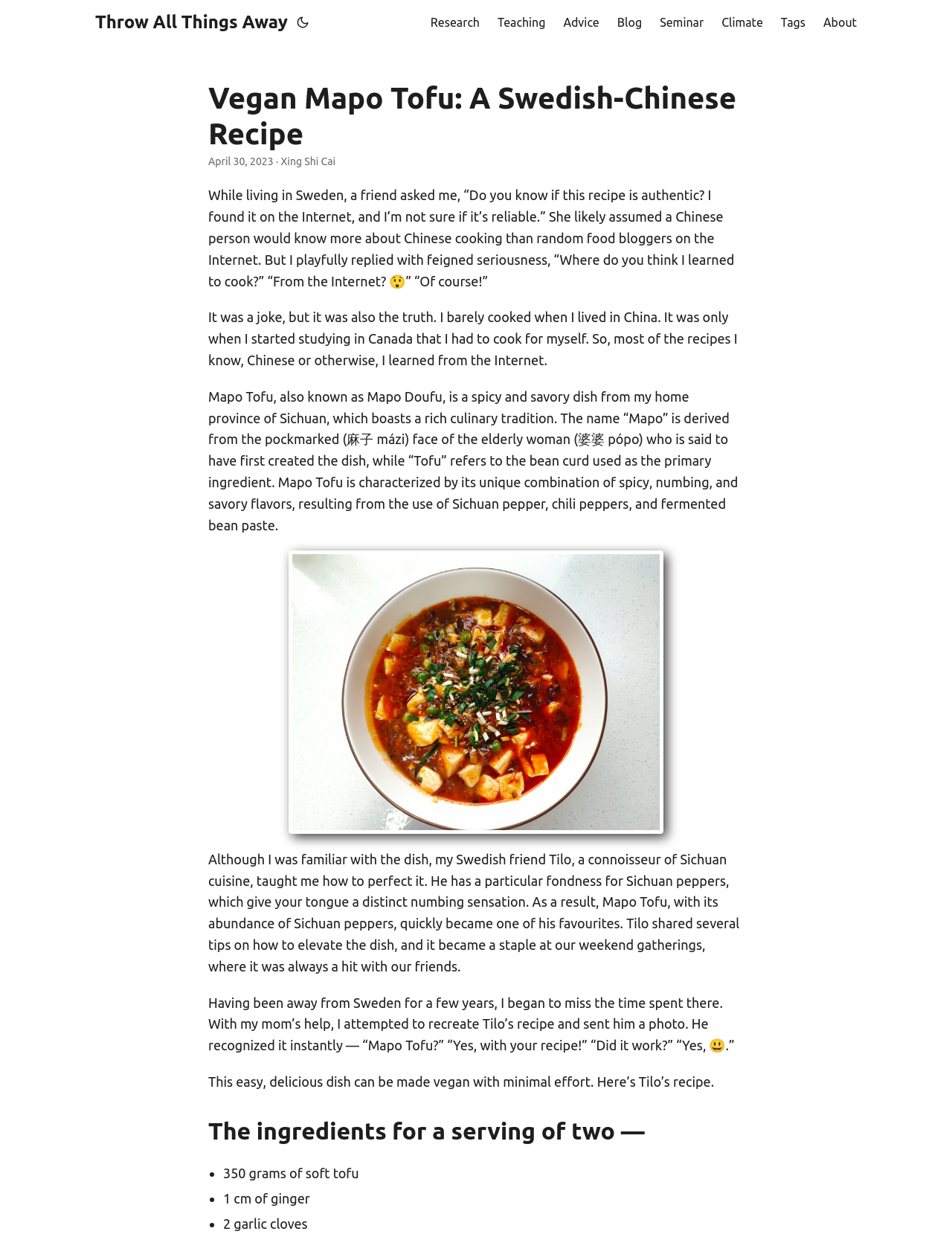How many garlic cloves are required for the recipe?
Answer the question using a single word or phrase, according to the image.

2